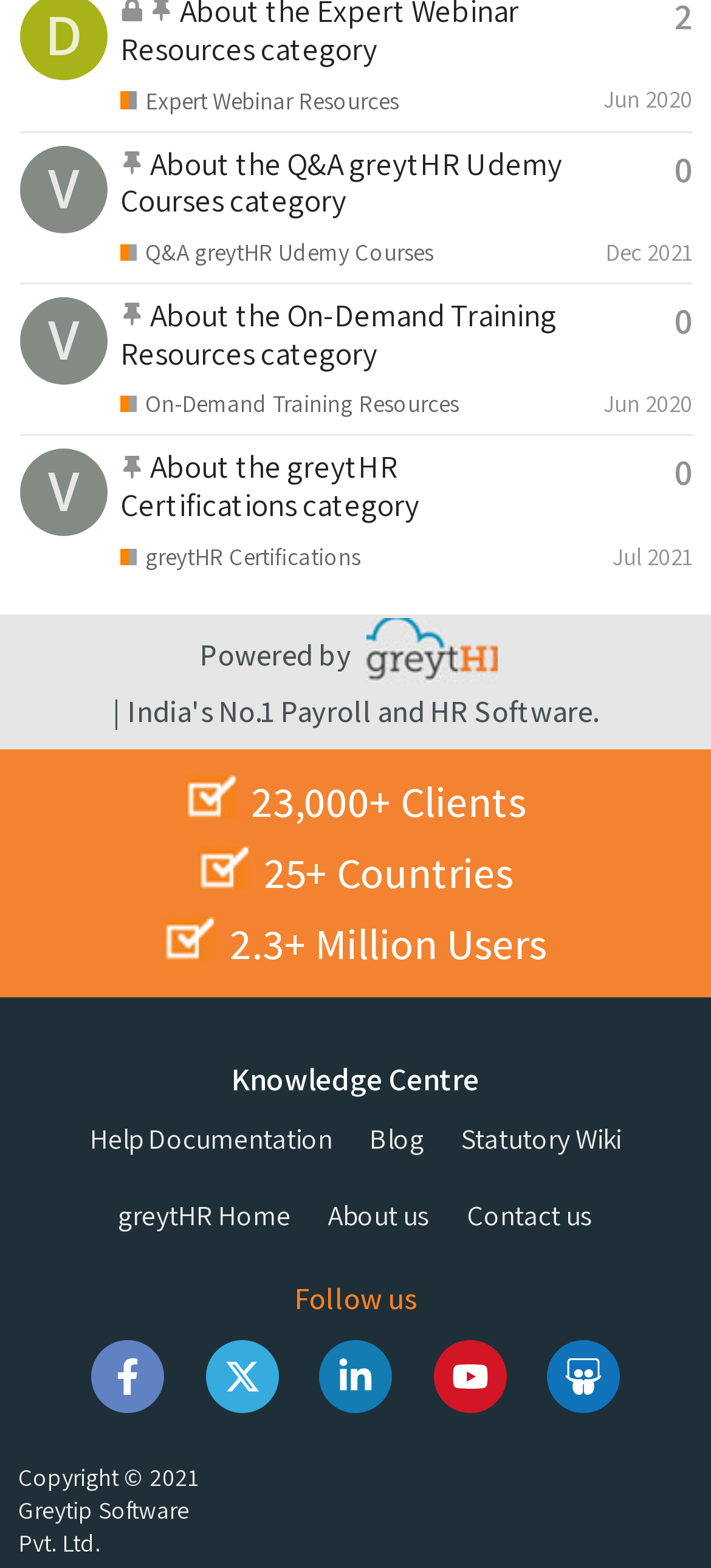Based on the element description: "greytHR Home", identify the bounding box coordinates for this UI element. The coordinates must be four float numbers between 0 and 1, listed as [left, top, right, bottom].

[0.166, 0.762, 0.41, 0.786]